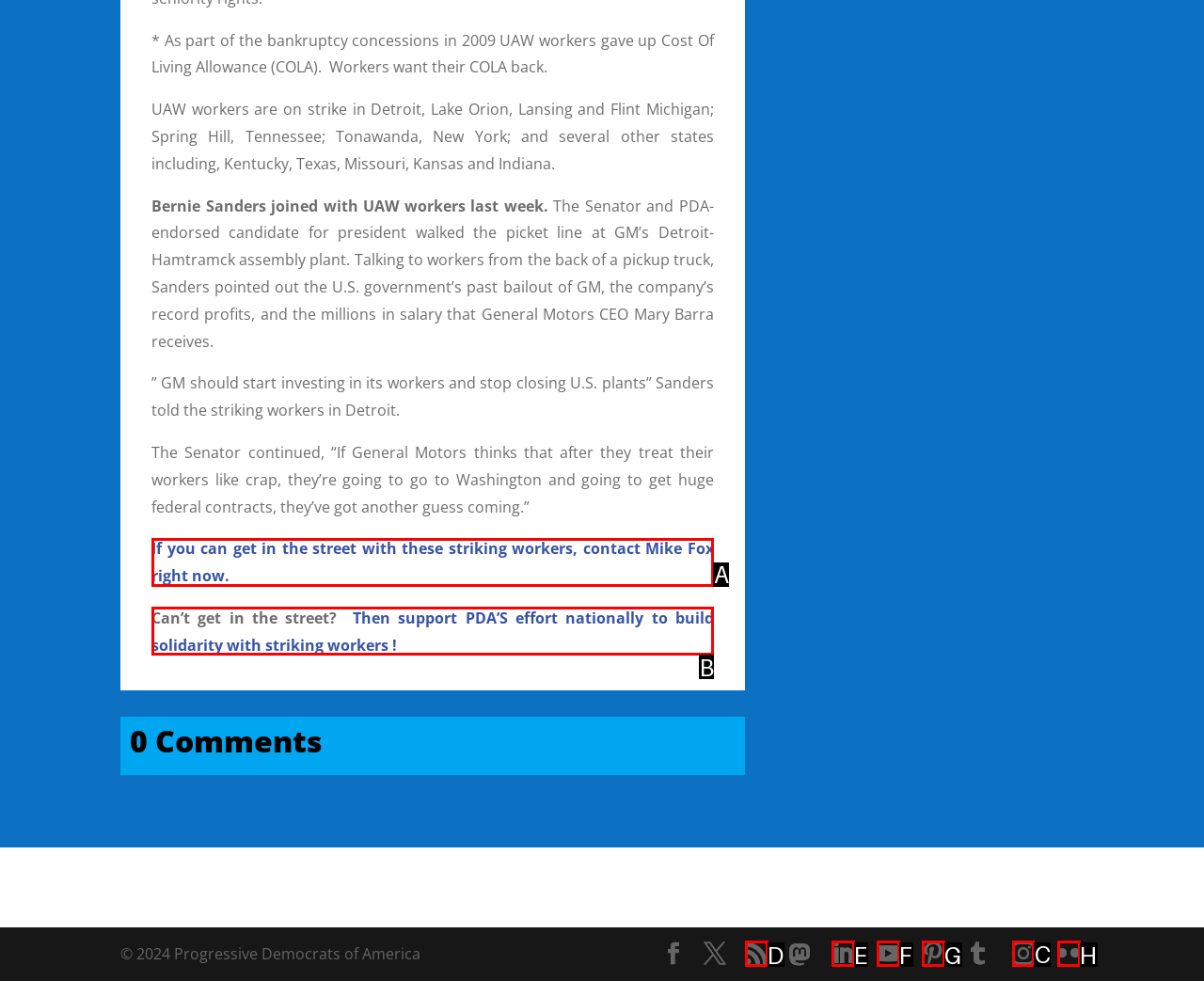Determine the right option to click to perform this task: View Progressive Democrats of America's social media on Instagram
Answer with the correct letter from the given choices directly.

C